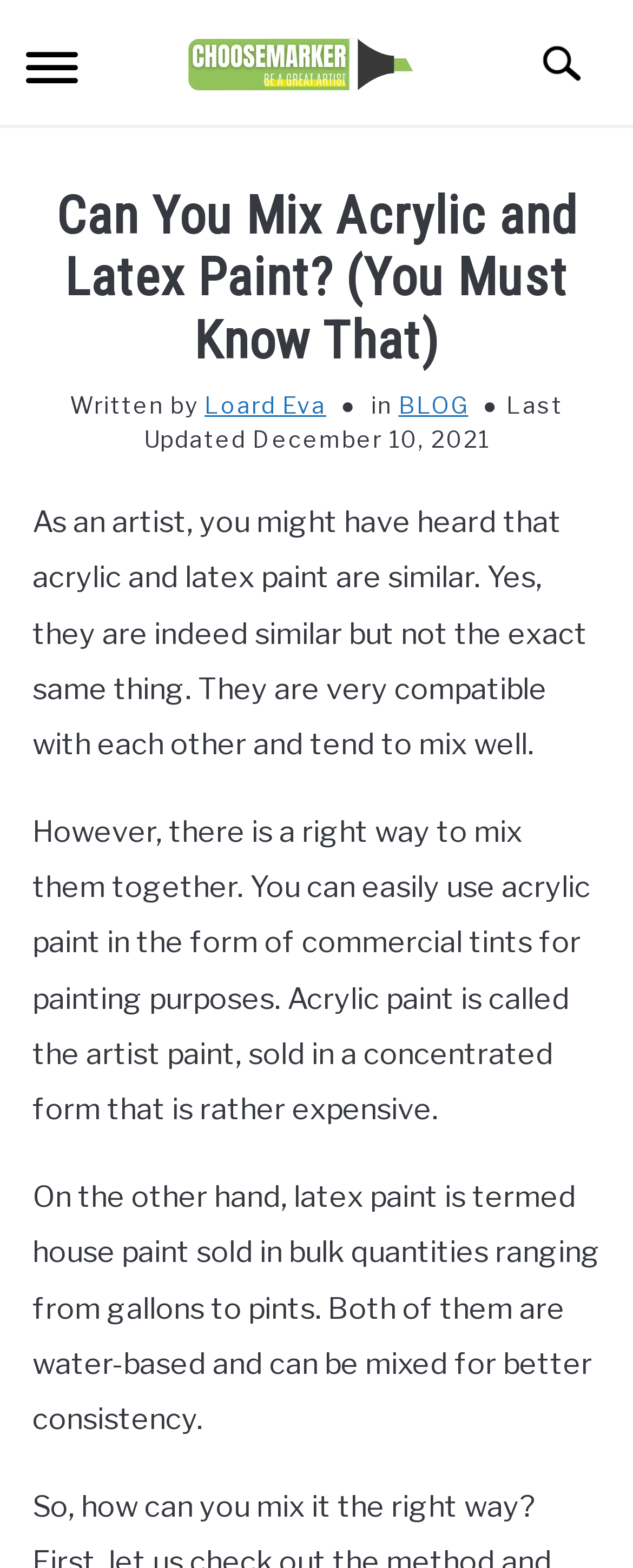Find the bounding box of the UI element described as follows: "TIPS & TRICKS".

[0.0, 0.199, 1.0, 0.247]